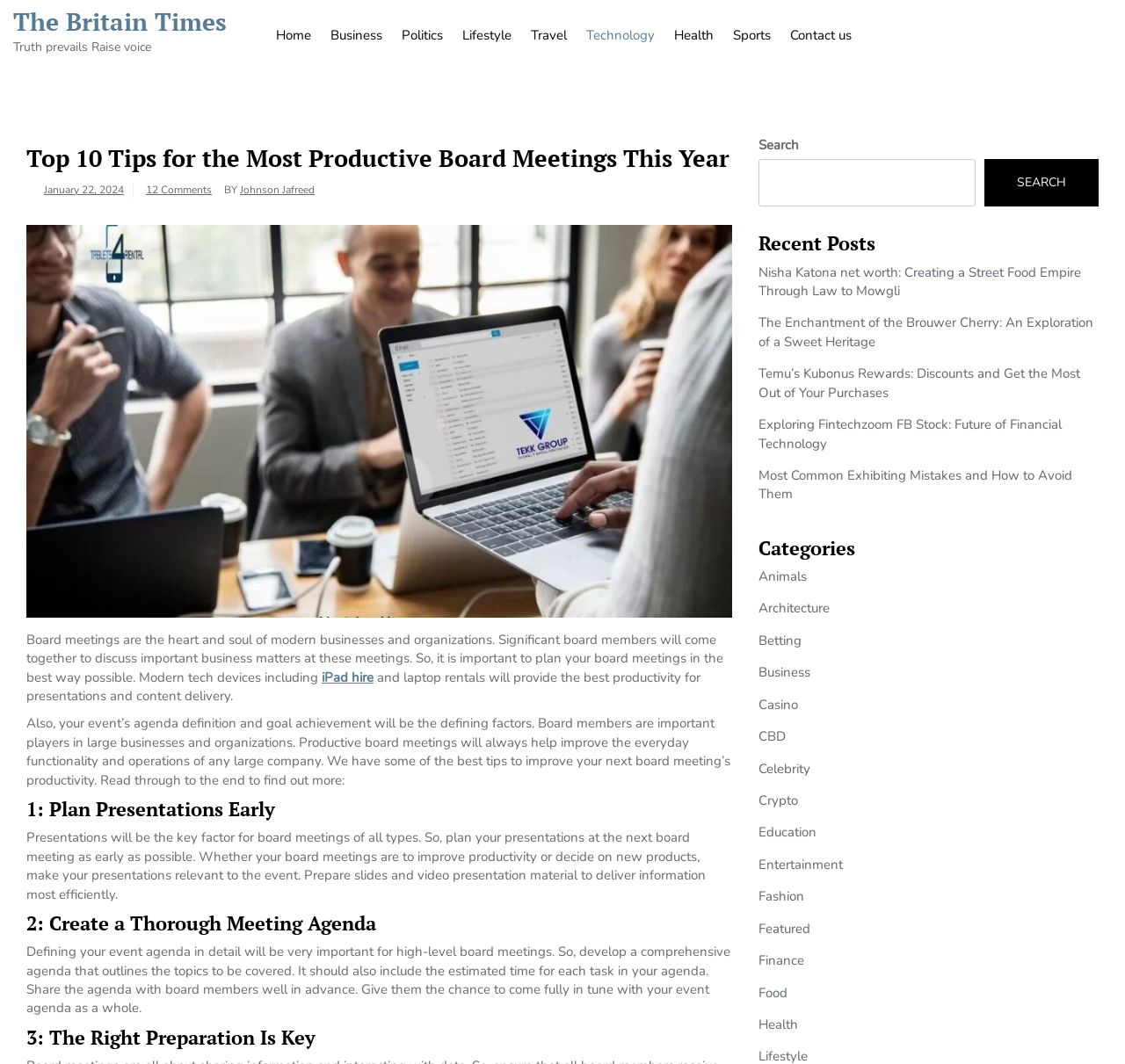Describe all the key features and sections of the webpage thoroughly.

The webpage is an article from "The Britain Times" titled "Top 10 Tips for the Most Productive Board Meetings This Year". At the top of the page, there is a header section with a logo and a navigation menu consisting of links to various categories such as "Home", "Business", "Politics", and more.

Below the header section, there is a brief introduction to the article, which discusses the importance of board meetings in modern businesses and organizations. The introduction is accompanied by an image related to laptop rentals.

The main content of the article is divided into sections, each with a heading and a brief description. The sections are numbered from 1 to 3, and they provide tips on how to improve the productivity of board meetings. The tips include planning presentations early, creating a thorough meeting agenda, and preparing properly for the meeting.

On the right-hand side of the page, there is a search bar and a section titled "Recent Posts" that lists several article links. Below the "Recent Posts" section, there is a "Categories" section that lists various categories such as "Animals", "Architecture", "Business", and more.

Overall, the webpage is well-organized and easy to navigate, with a clear structure and relevant content.